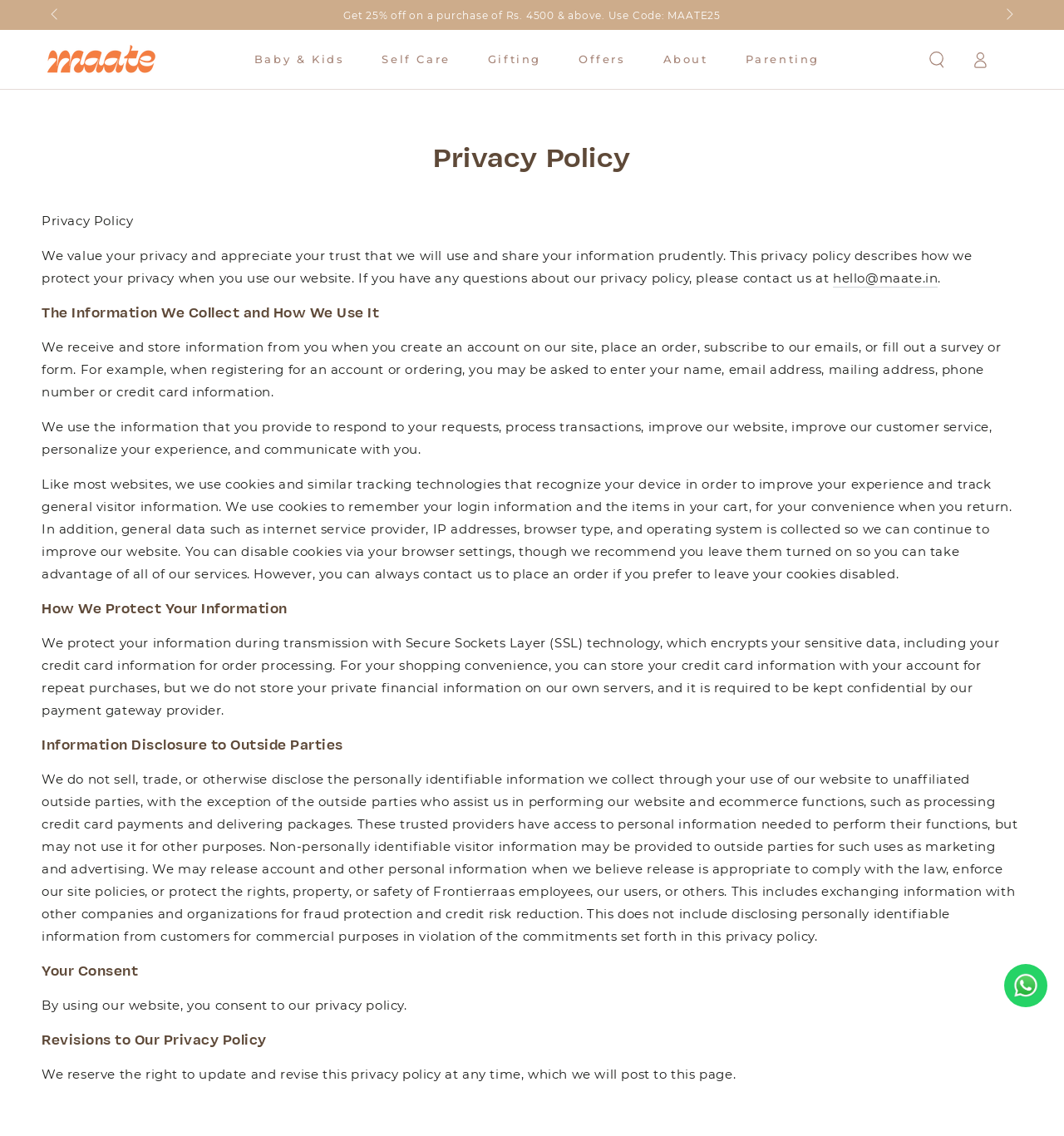Please indicate the bounding box coordinates of the element's region to be clicked to achieve the instruction: "Contact us via email". Provide the coordinates as four float numbers between 0 and 1, i.e., [left, top, right, bottom].

[0.783, 0.237, 0.882, 0.253]